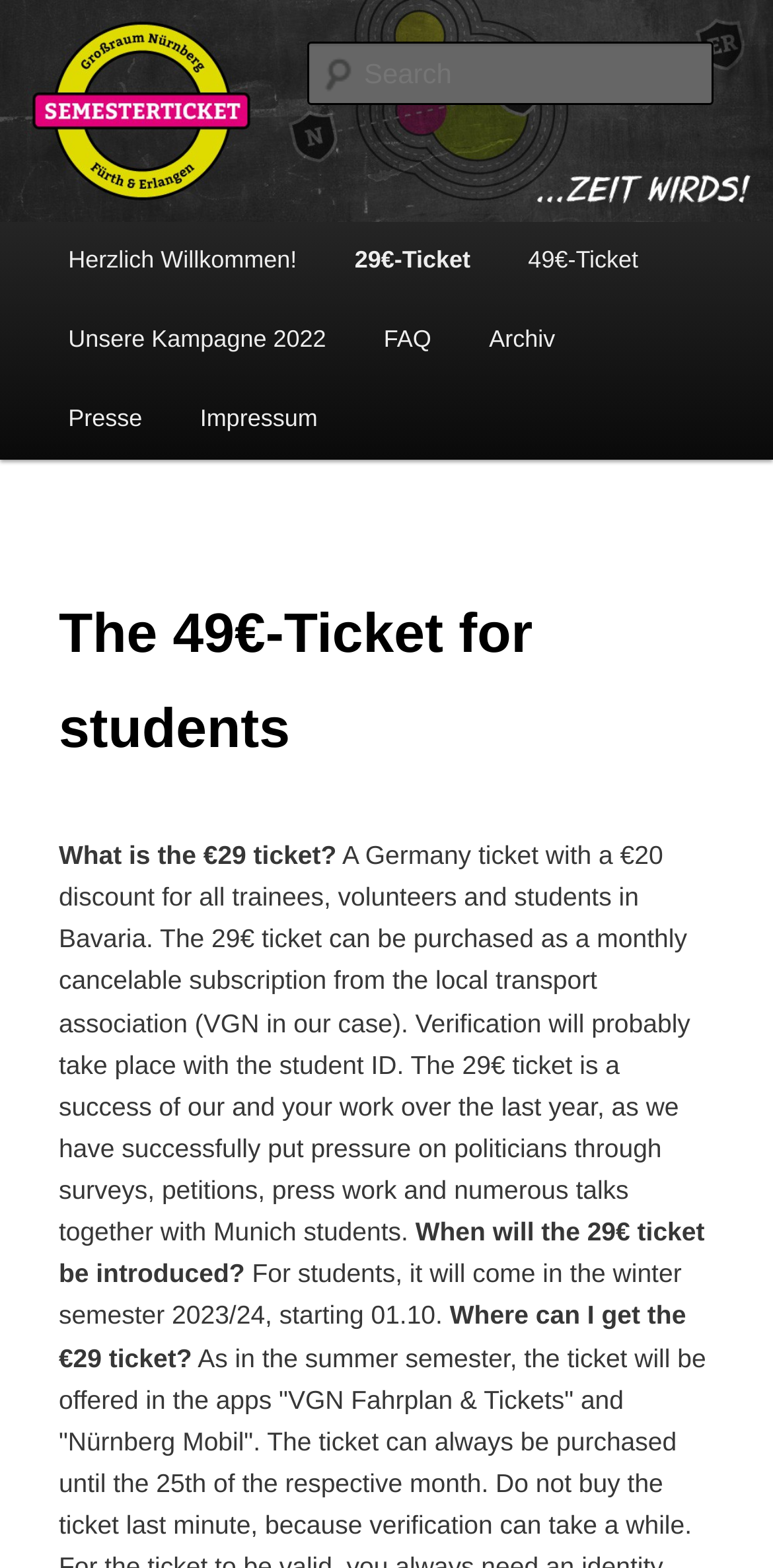Provide an in-depth description of the elements and layout of the webpage.

The webpage is about the 49€-Ticket for students, specifically semesterticket.org. At the top, there is a link to skip to the primary content. Below that, there is a heading with the website's name, "semesterticket.org", and a link to the same website. 

To the right of the website's name, there is a larger heading that reads "Semesterticket im Großraum Nürnberg". Below this heading, there is a link to the website again, accompanied by an image. 

On the top right, there is a search box with a label "Search". Below the search box, there is a heading that says "Main menu". This menu consists of several links, including "Herzlich Willkommen!", "29€-Ticket", "49€-Ticket", "Unsere Kampagne 2022", "FAQ", "Archiv", "Presse", and "Impressum". 

Below the main menu, there is a section with a heading that says "The 49€-Ticket for students". This section contains several paragraphs of text that explain what the 29€ ticket is, when it will be introduced, and where to get it. The text explains that the 29€ ticket is a Germany ticket with a €20 discount for all trainees, volunteers, and students in Bavaria, and that it can be purchased as a monthly cancelable subscription from the local transport association. It also mentions that the ticket will be introduced in the winter semester 2023/24, starting on October 1st.